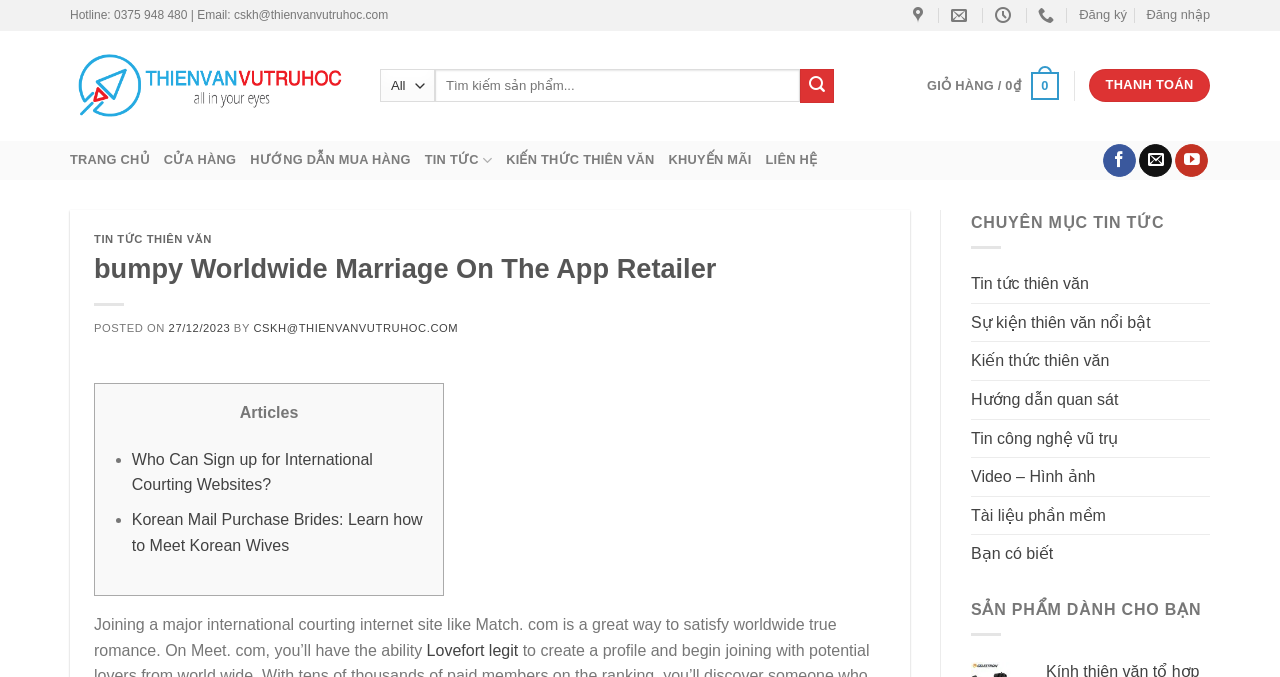Please determine the bounding box coordinates of the element to click on in order to accomplish the following task: "Read about Korean Mail Purchase Brides". Ensure the coordinates are four float numbers ranging from 0 to 1, i.e., [left, top, right, bottom].

[0.103, 0.755, 0.33, 0.818]